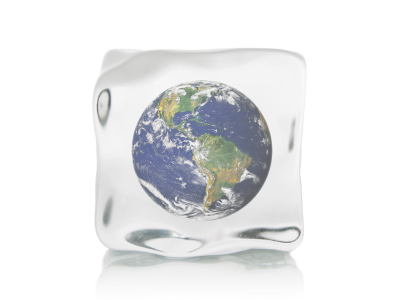What does the clear ice surrounding the globe accentuate?
Refer to the screenshot and respond with a concise word or phrase.

Fragility and beauty